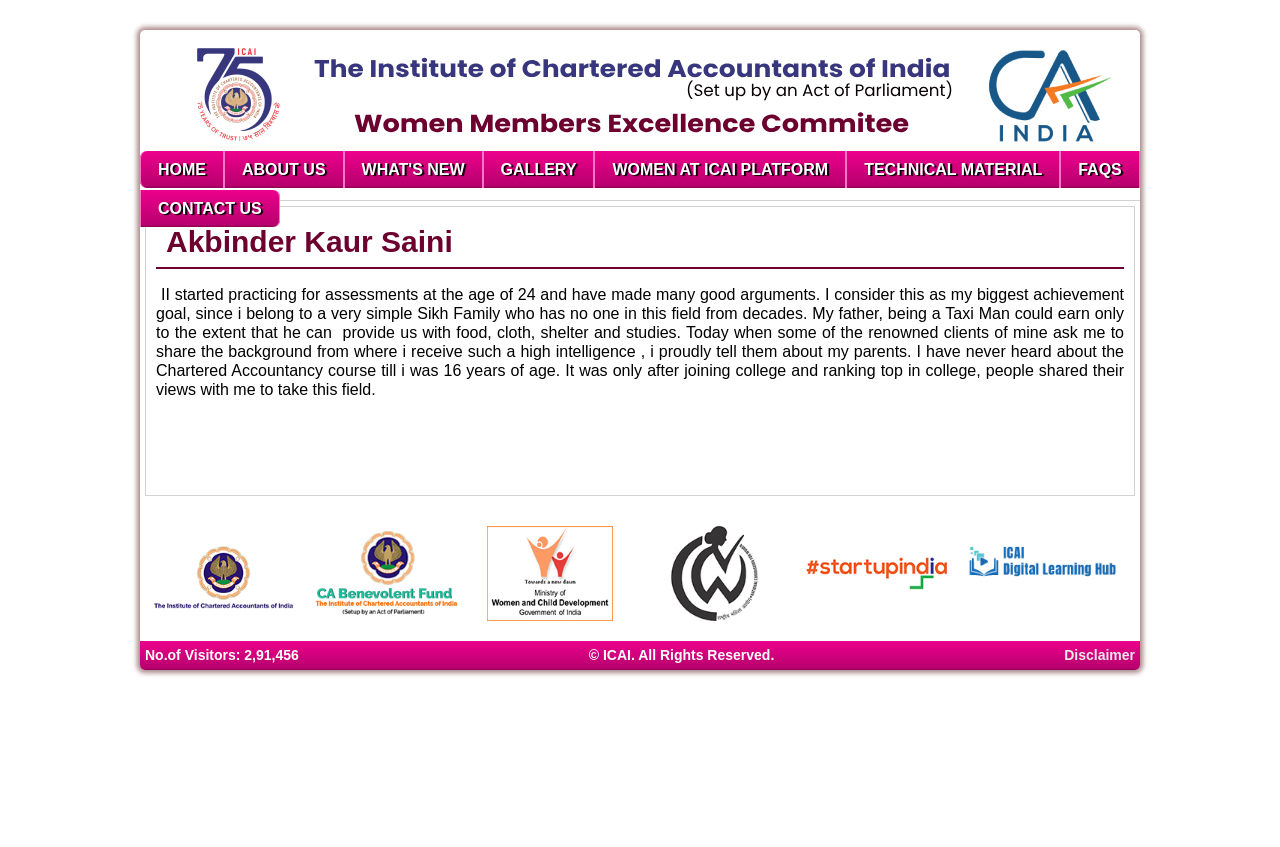Determine the bounding box coordinates of the UI element described by: "USA".

None